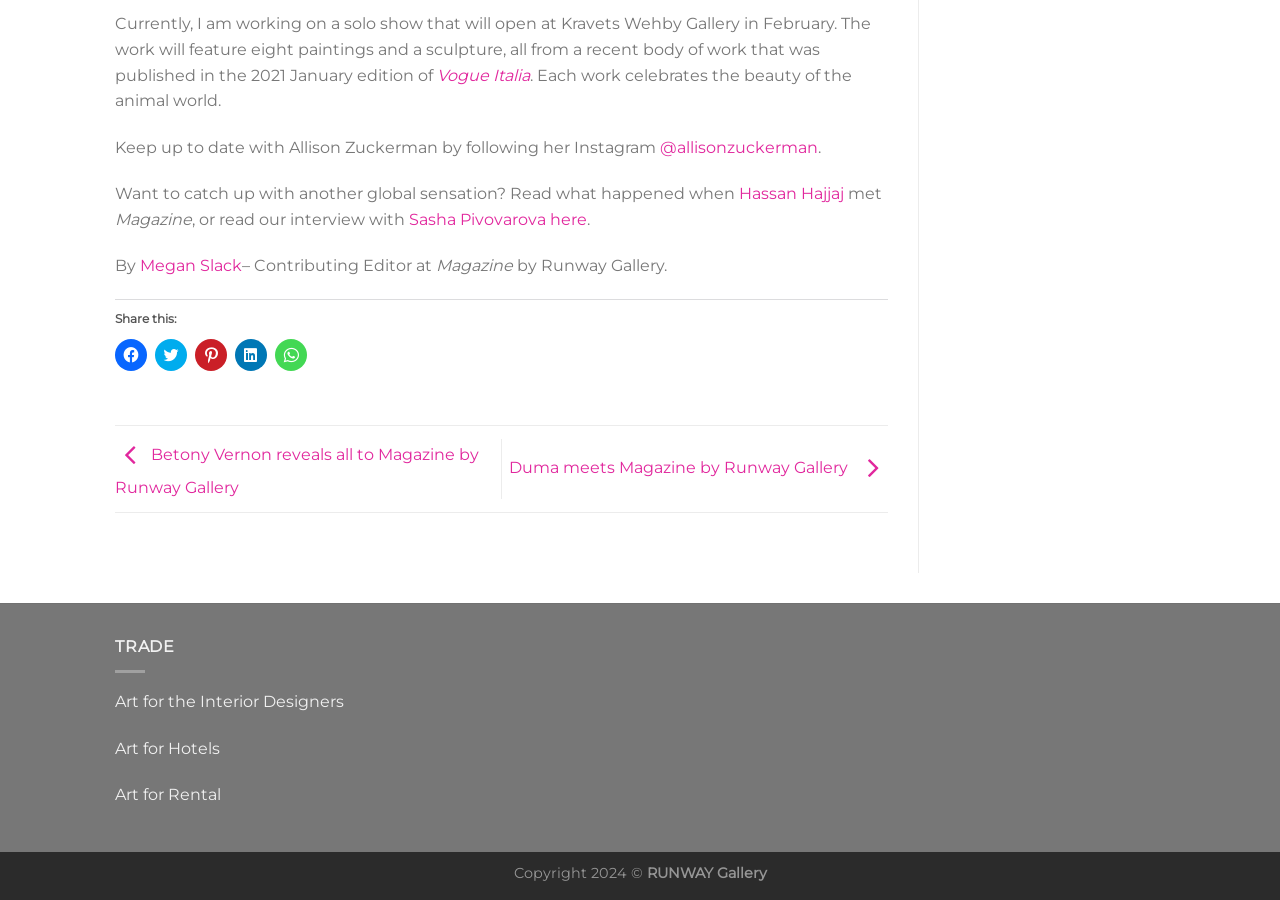What is the name of the gallery mentioned in the webpage?
Provide a one-word or short-phrase answer based on the image.

RUNWAY Gallery